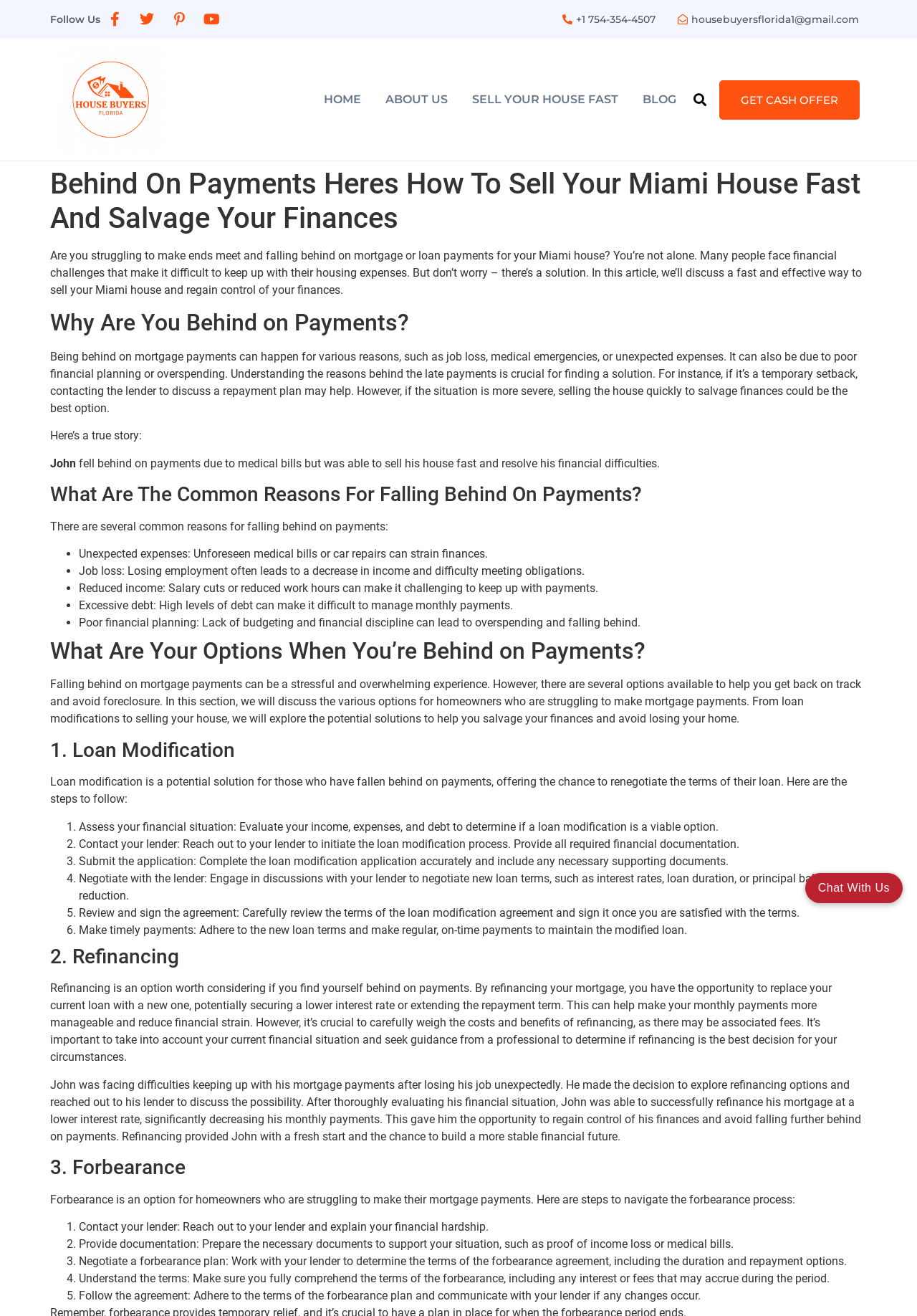Locate the primary heading on the webpage and return its text.

Behind On Payments Heres How To Sell Your Miami House Fast And Salvage Your Finances